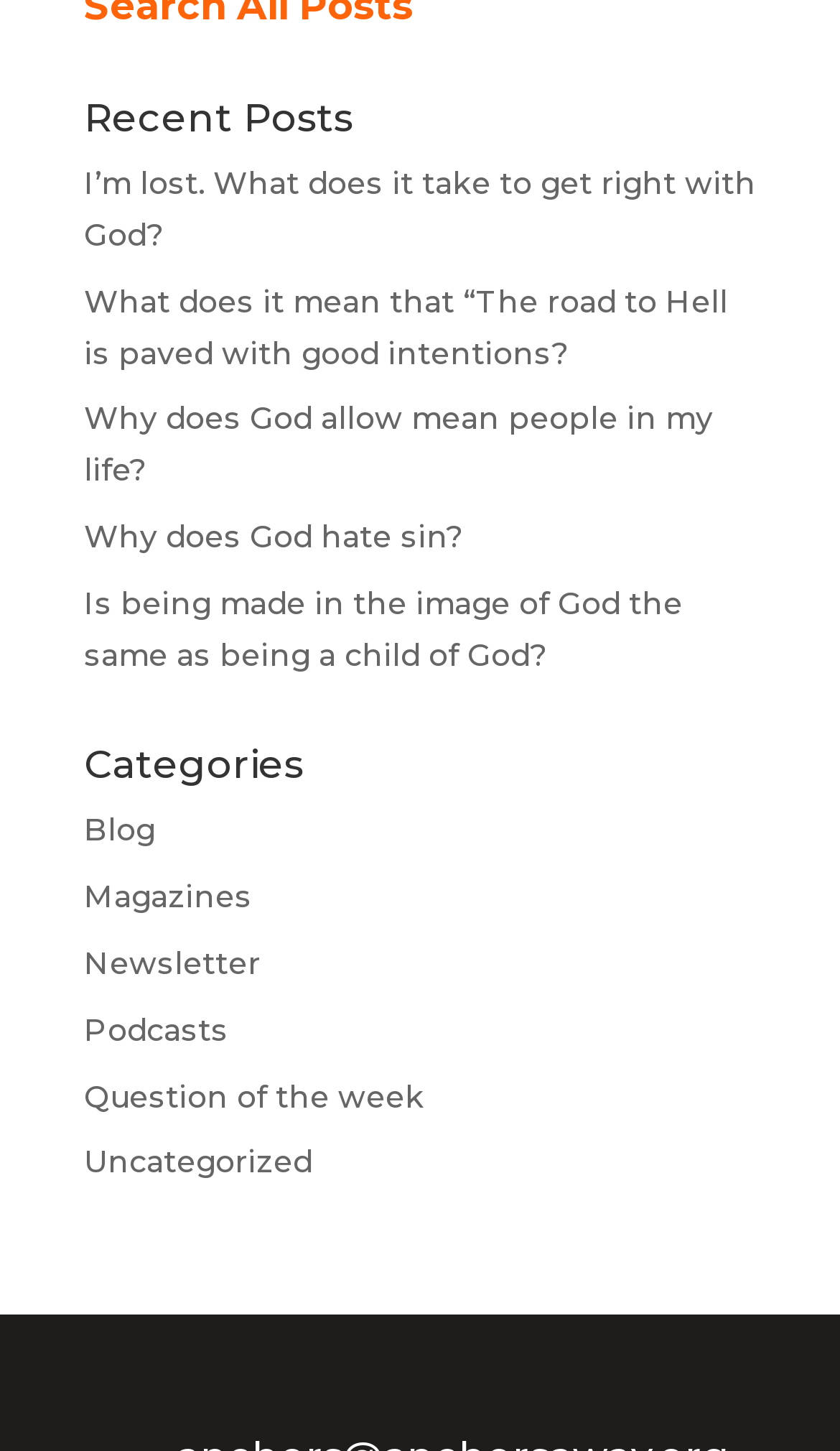How many categories are listed?
Utilize the information in the image to give a detailed answer to the question.

I counted the number of link elements under the 'Categories' heading and found 6 categories: Blog, Magazines, Newsletter, Podcasts, Question of the week, and Uncategorized.